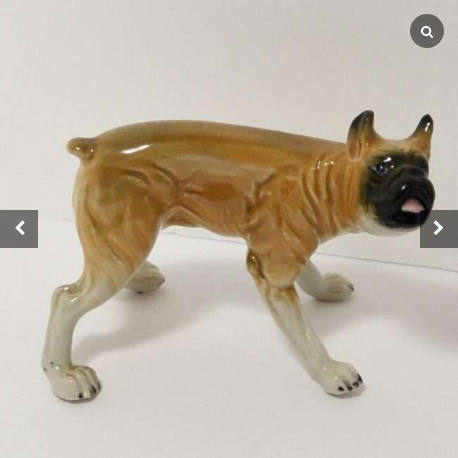How tall is the figurine?
Examine the image closely and answer the question with as much detail as possible.

The caption provides the dimensions of the figurine, stating that it measures 3 3/4 inches tall and 6 inches long, allowing us to determine its height.